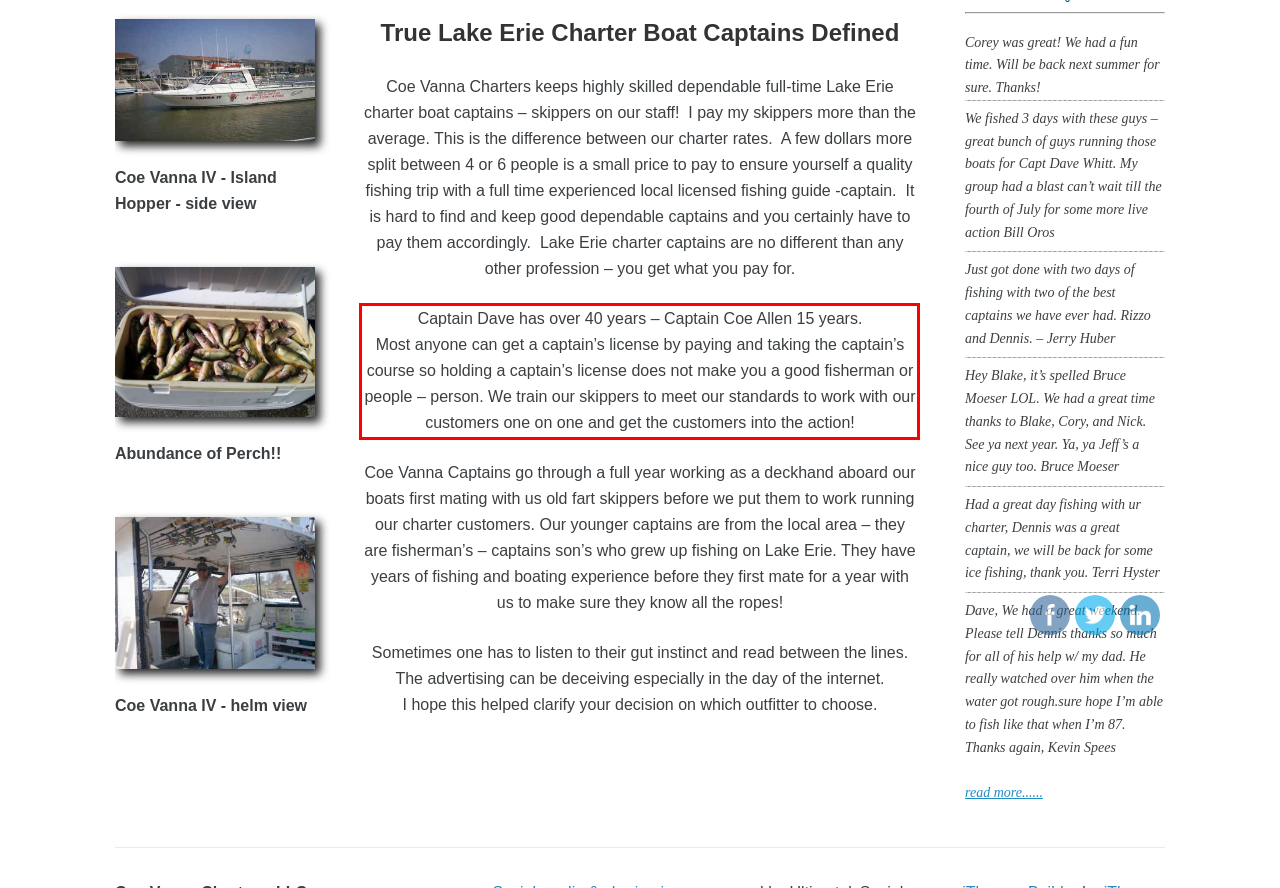Look at the webpage screenshot and recognize the text inside the red bounding box.

Captain Dave has over 40 years – Captain Coe Allen 15 years. Most anyone can get a captain’s license by paying and taking the captain’s course so holding a captain’s license does not make you a good fisherman or people – person. We train our skippers to meet our standards to work with our customers one on one and get the customers into the action!